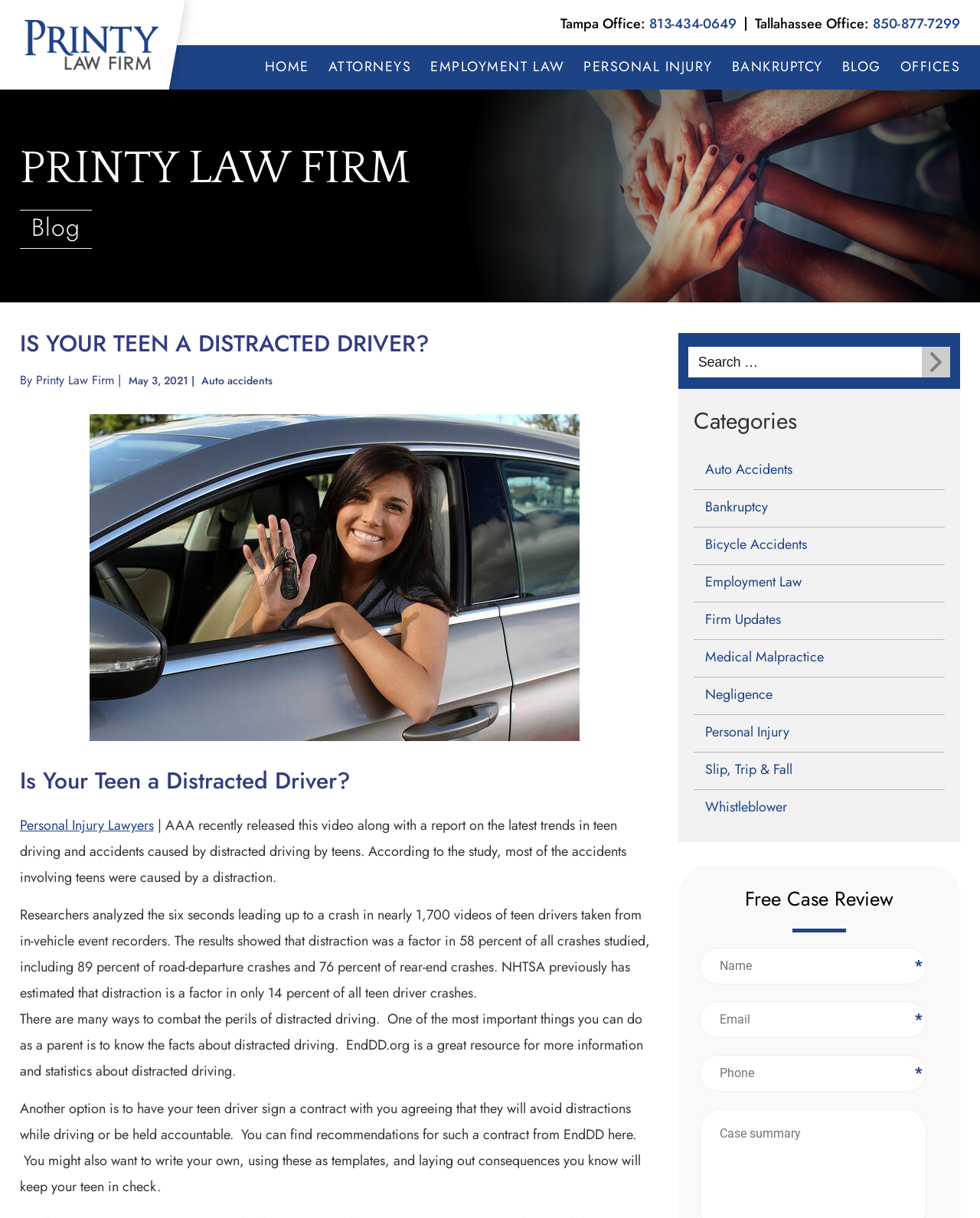Provide the bounding box coordinates for the area that should be clicked to complete the instruction: "Click the 'Personal Injury' link".

[0.596, 0.049, 0.727, 0.06]